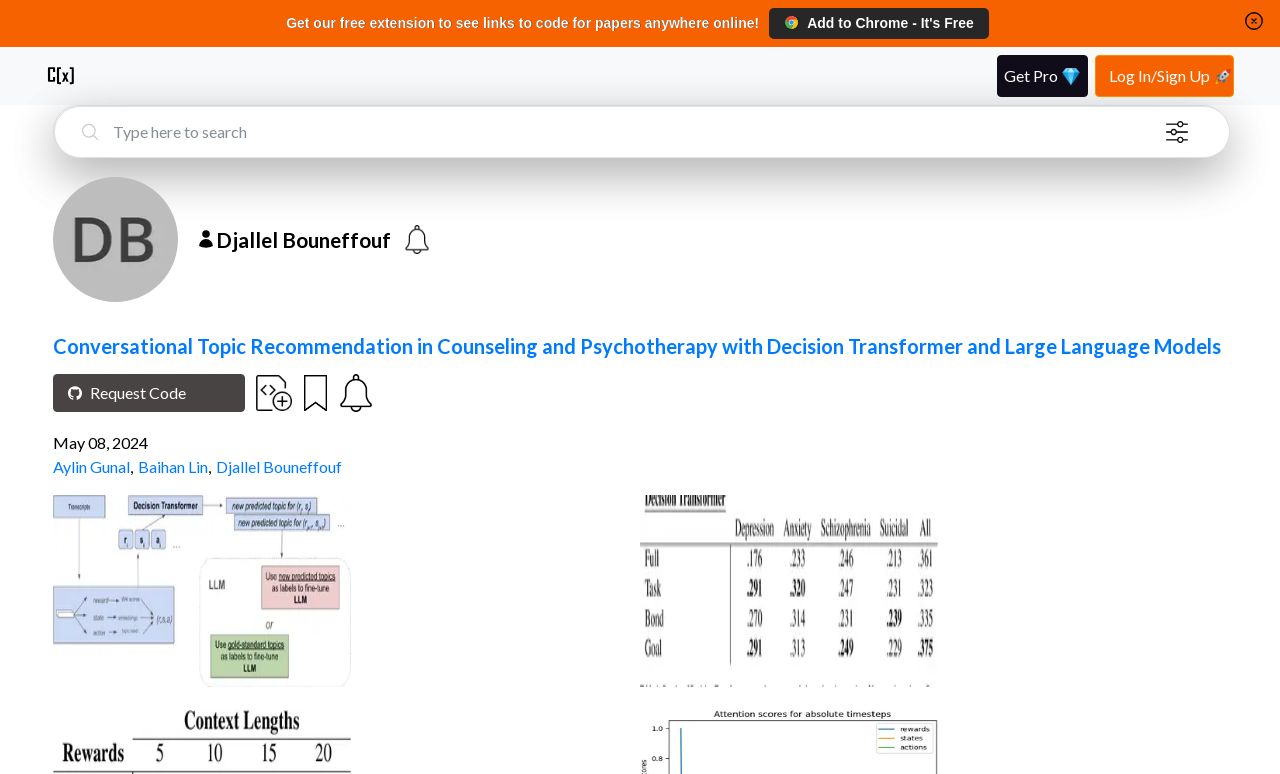Locate the bounding box coordinates of the area that needs to be clicked to fulfill the following instruction: "Bookmark the paper". The coordinates should be in the format of four float numbers between 0 and 1, namely [left, top, right, bottom].

[0.234, 0.48, 0.255, 0.535]